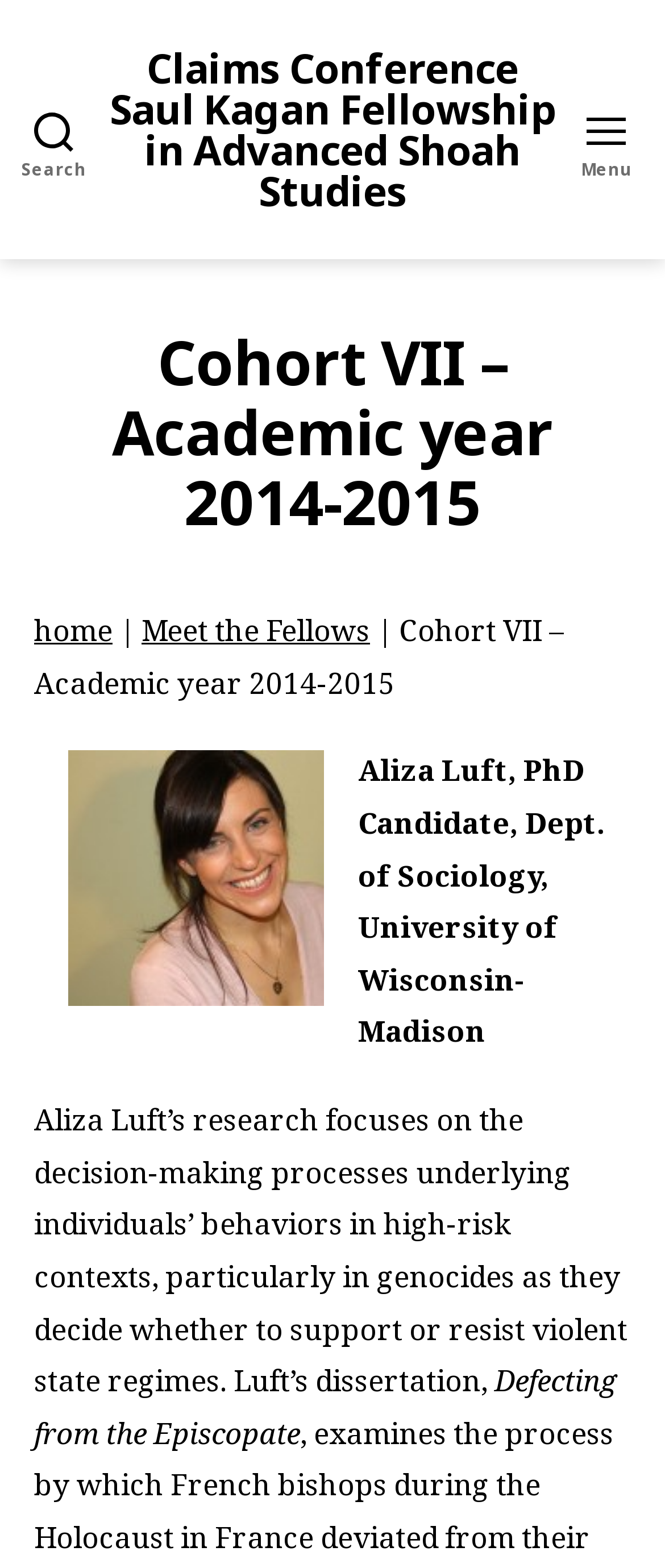What is the name of the fellowship?
Based on the visual content, answer with a single word or a brief phrase.

Claims Conference Saul Kagan Fellowship